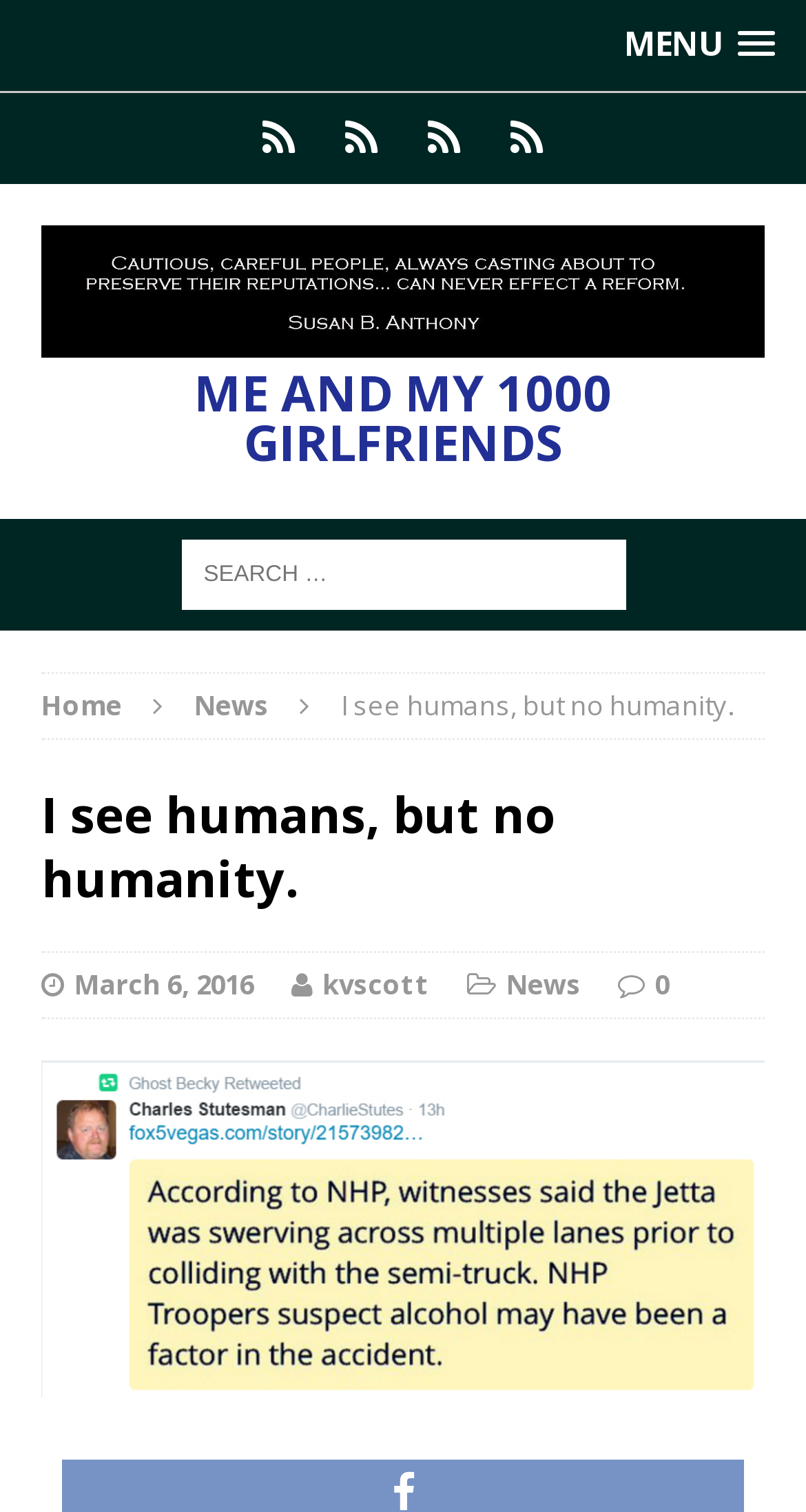Highlight the bounding box coordinates of the element you need to click to perform the following instruction: "Search for something."

[0.224, 0.357, 0.776, 0.404]